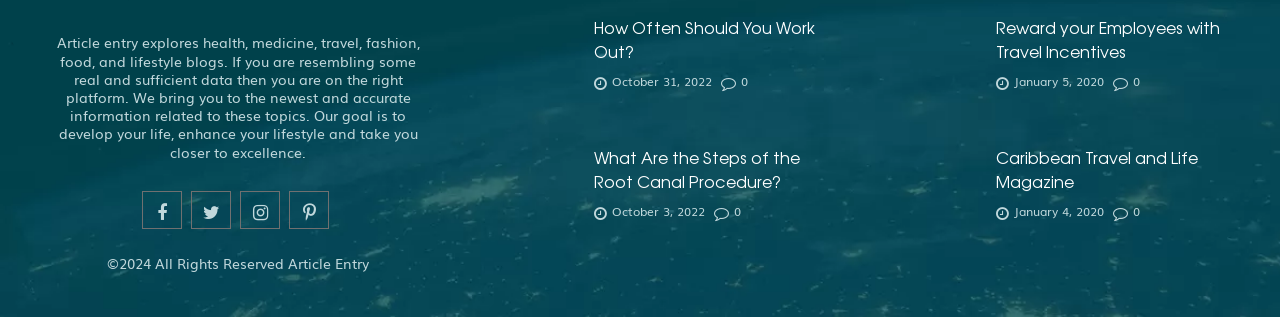Extract the bounding box coordinates of the UI element described by: "alt="rectpost_image"". The coordinates should include four float numbers ranging from 0 to 1, e.g., [left, top, right, bottom].

[0.669, 0.458, 0.762, 0.774]